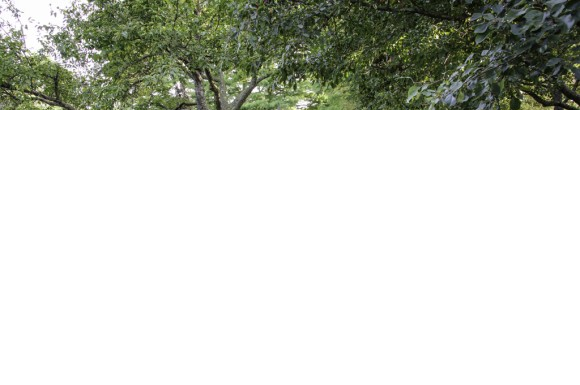Look at the image and answer the question in detail:
What is above the garden path?

According to the caption, above the garden path, the canopy of trees provides dappled sunlight, enhancing the peaceful atmosphere of this autumn scene.